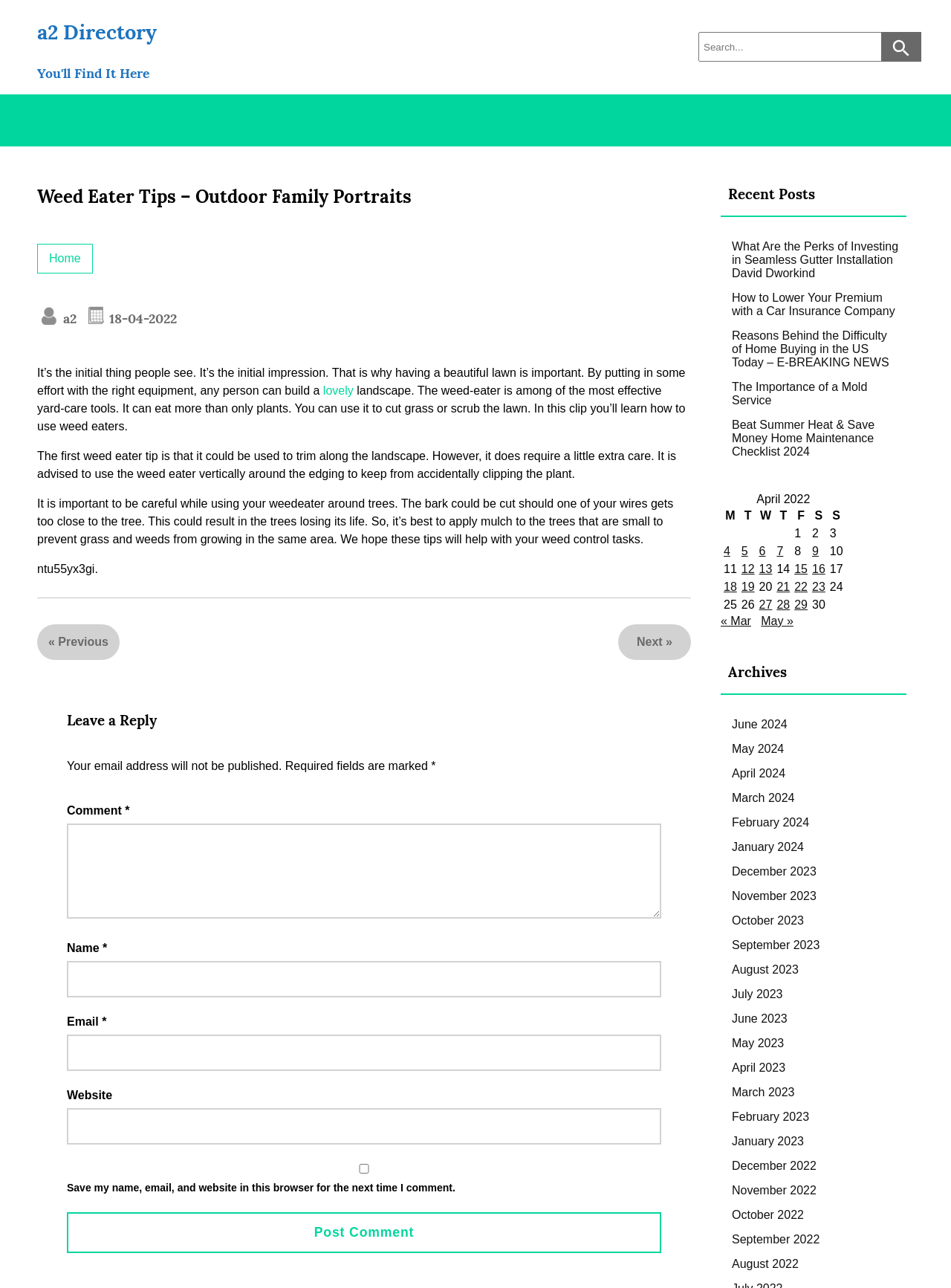Locate the bounding box coordinates of the element to click to perform the following action: 'Search for something'. The coordinates should be given as four float values between 0 and 1, in the form of [left, top, right, bottom].

[0.734, 0.025, 0.969, 0.048]